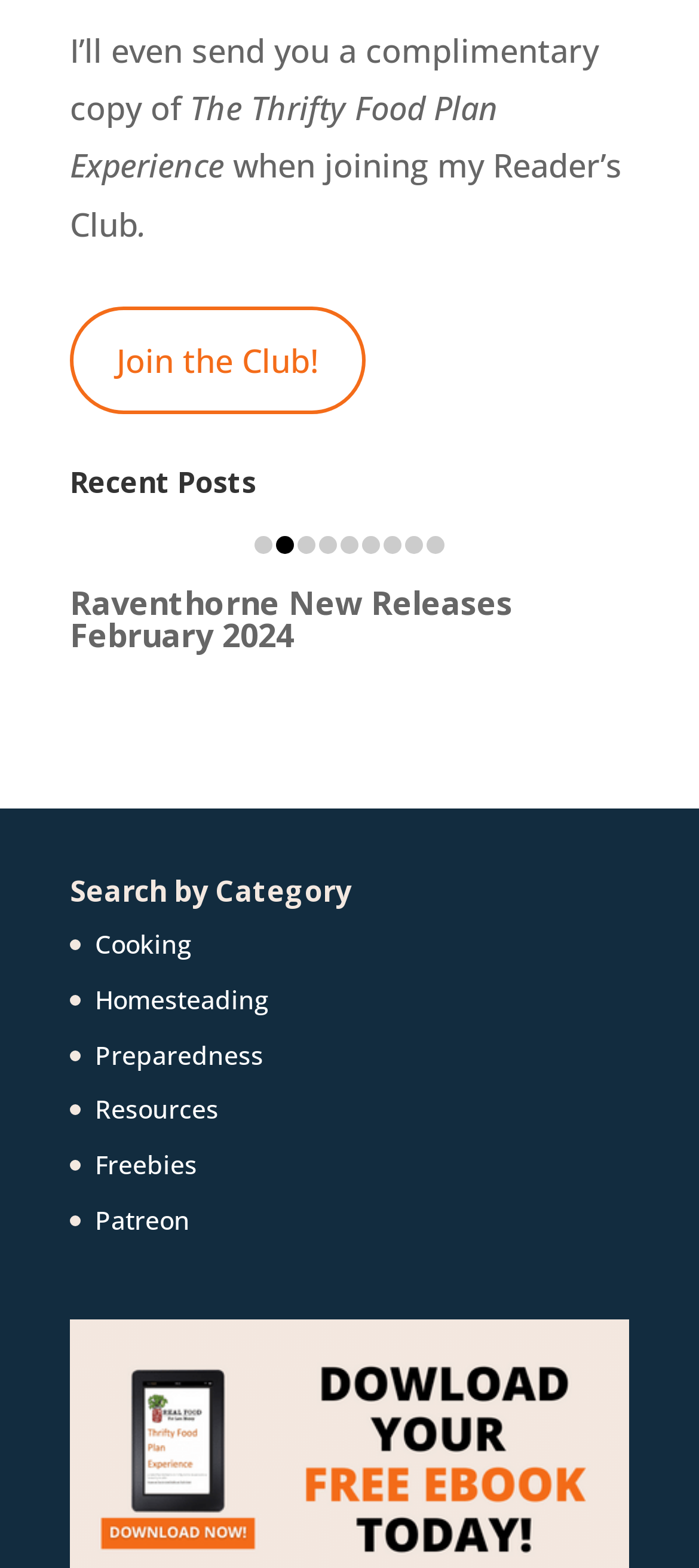Provide a short, one-word or phrase answer to the question below:
What is the name of the author or creator?

Not mentioned